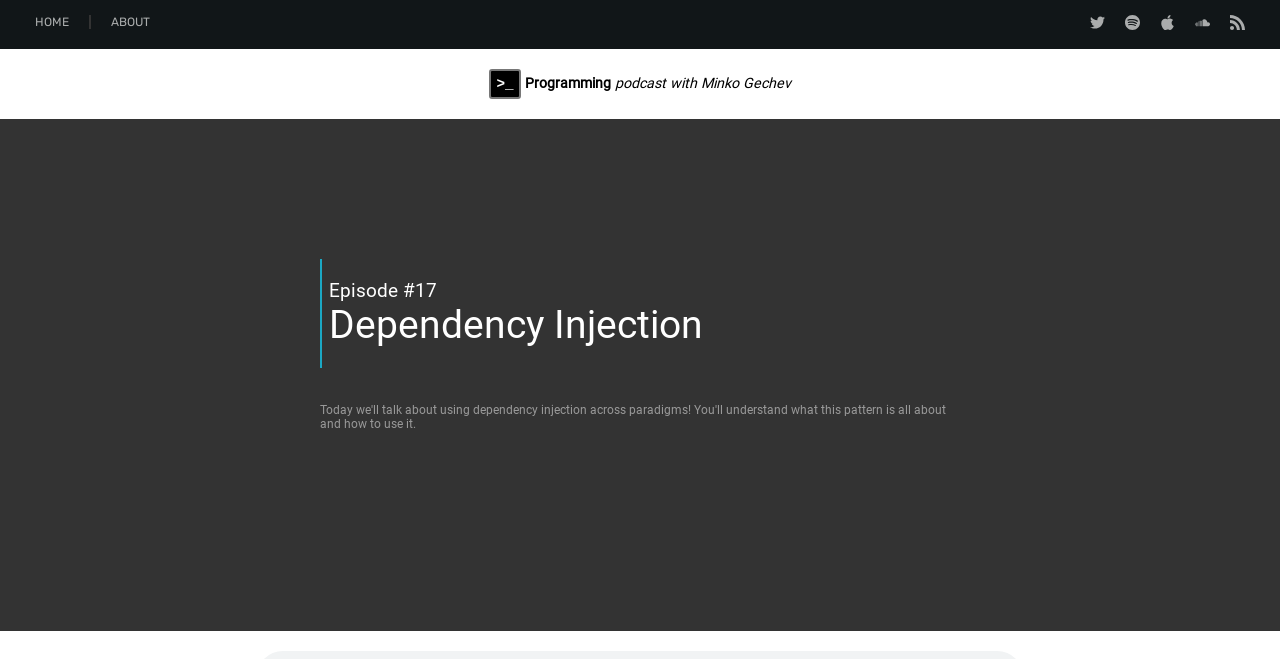What is the name of the podcast?
Look at the image and answer with only one word or phrase.

Programming Podcast